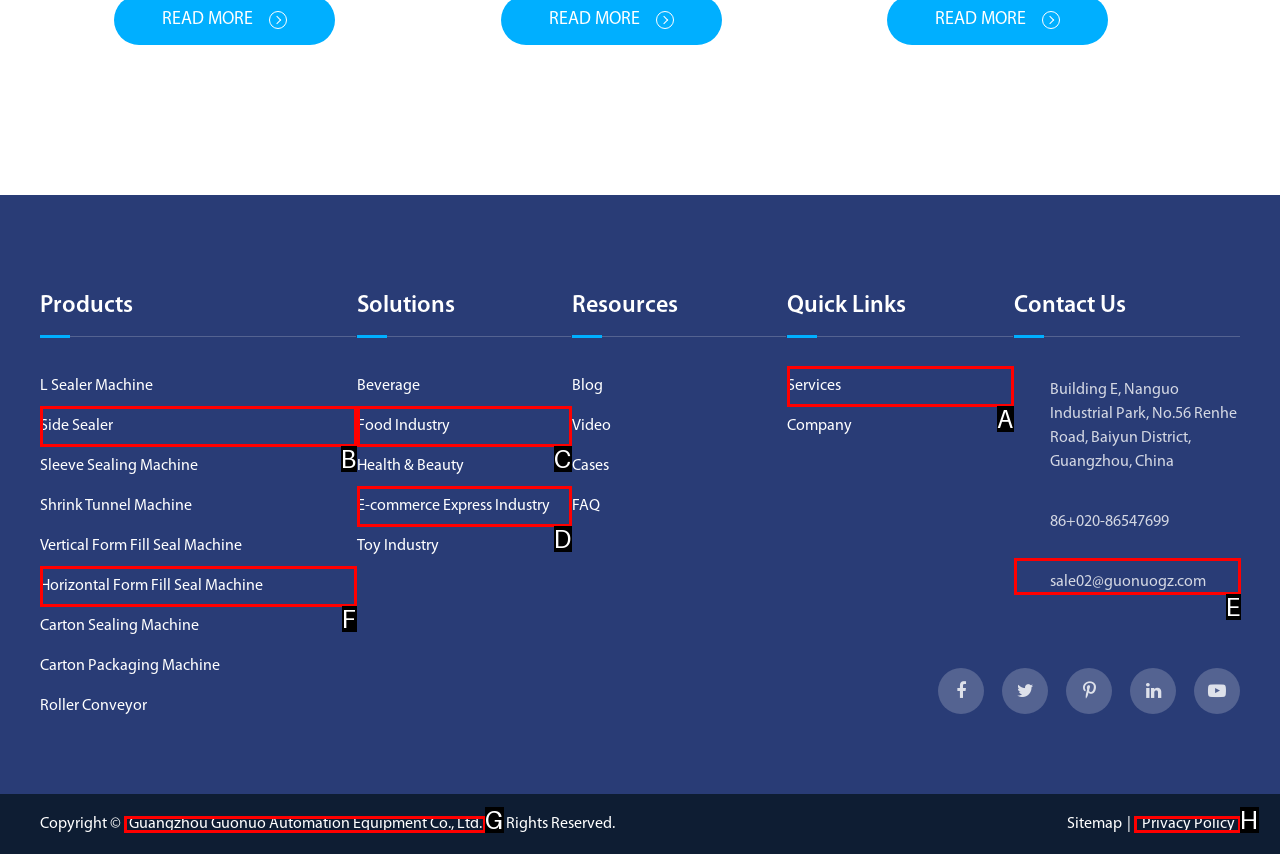Point out the option that best suits the description: parent_node: Search name="s" placeholder="Search …"
Indicate your answer with the letter of the selected choice.

None